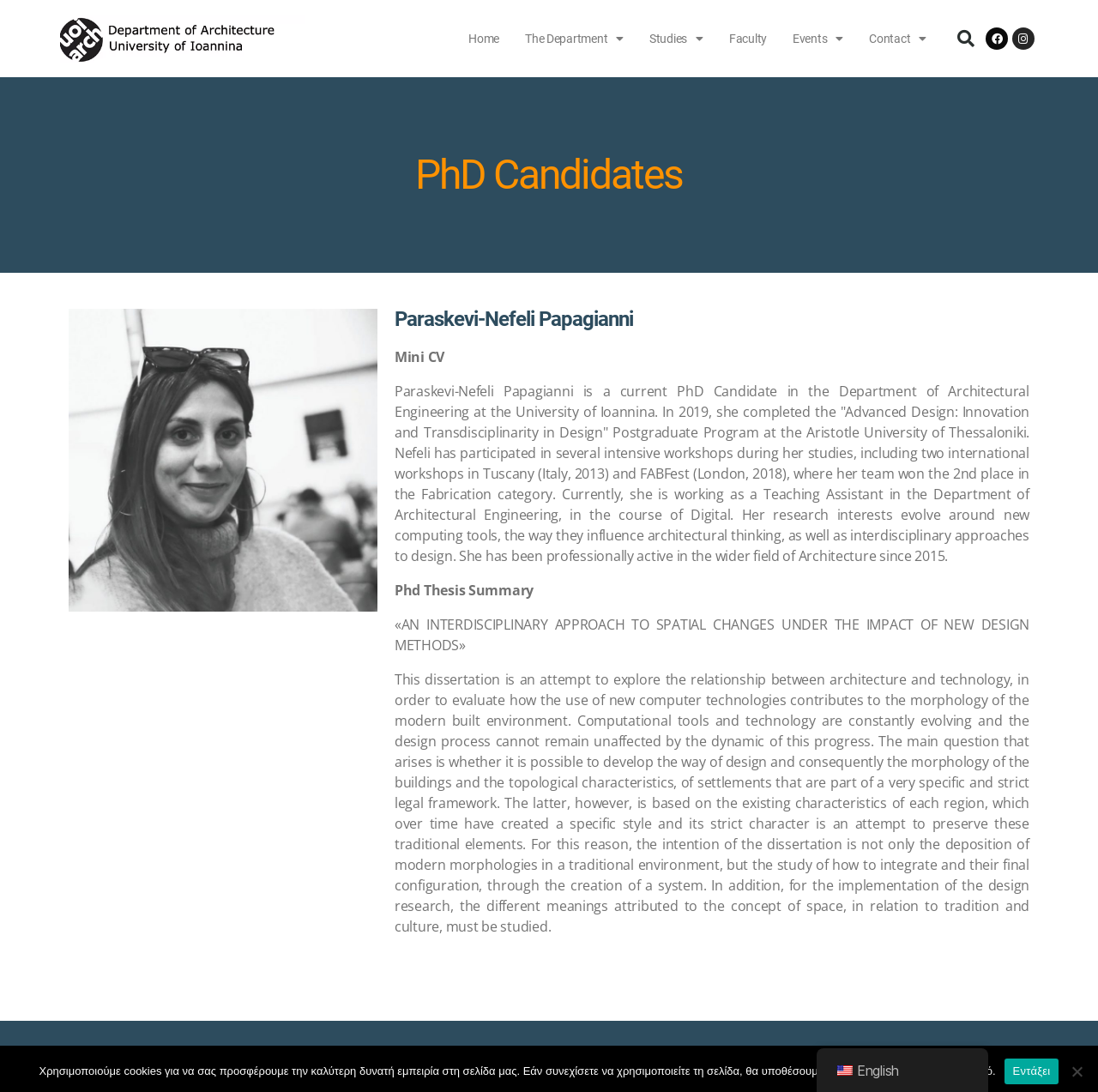What is the name of the PhD candidate?
With the help of the image, please provide a detailed response to the question.

The name of the PhD candidate can be found in the heading element with the text 'Paraskevi-Nefeli Papagianni' which is located below the 'PhD Candidates' heading.